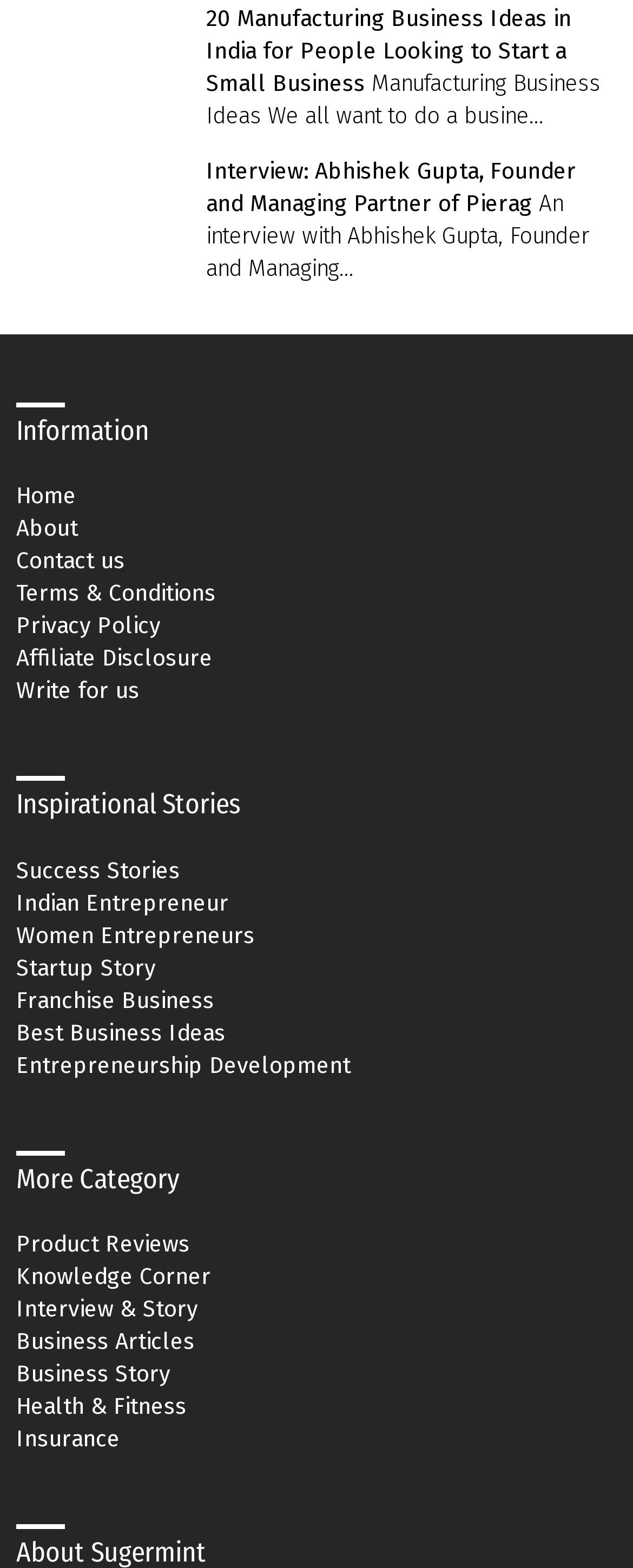Respond to the question below with a single word or phrase:
What is the main topic of the webpage?

Business ideas